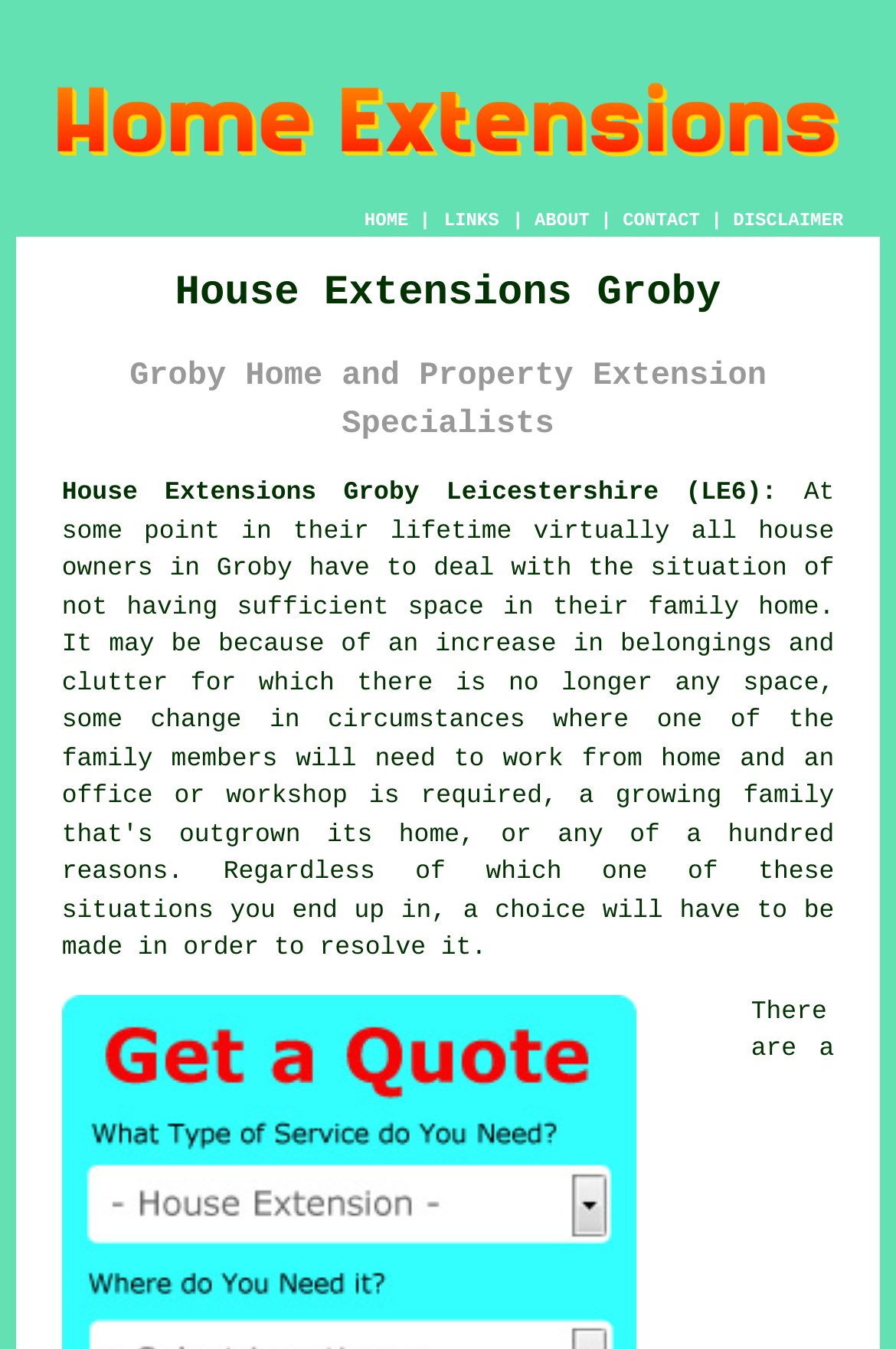Answer the following query concisely with a single word or phrase:
How many navigation links are there?

4